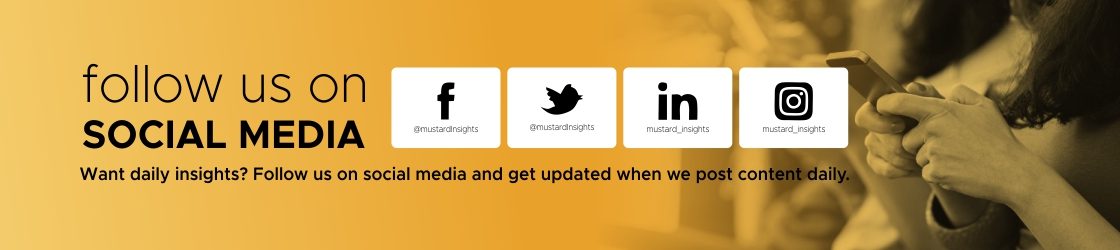Please provide a one-word or phrase answer to the question: 
How many social media icons are displayed?

4